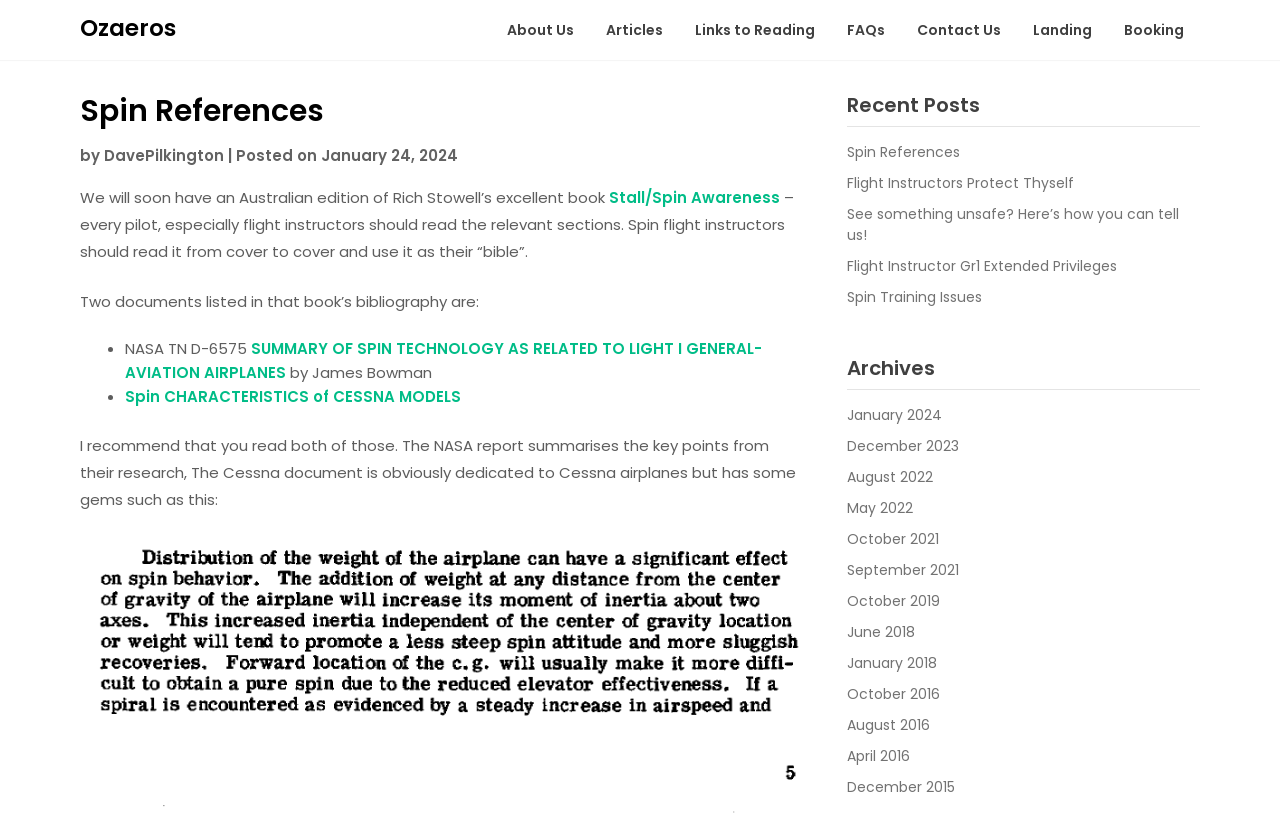What is the title of the first article in the 'Recent Posts' section?
Provide a comprehensive and detailed answer to the question.

I looked at the section with the heading 'Recent Posts' and found the first link which is titled 'Spin References'.